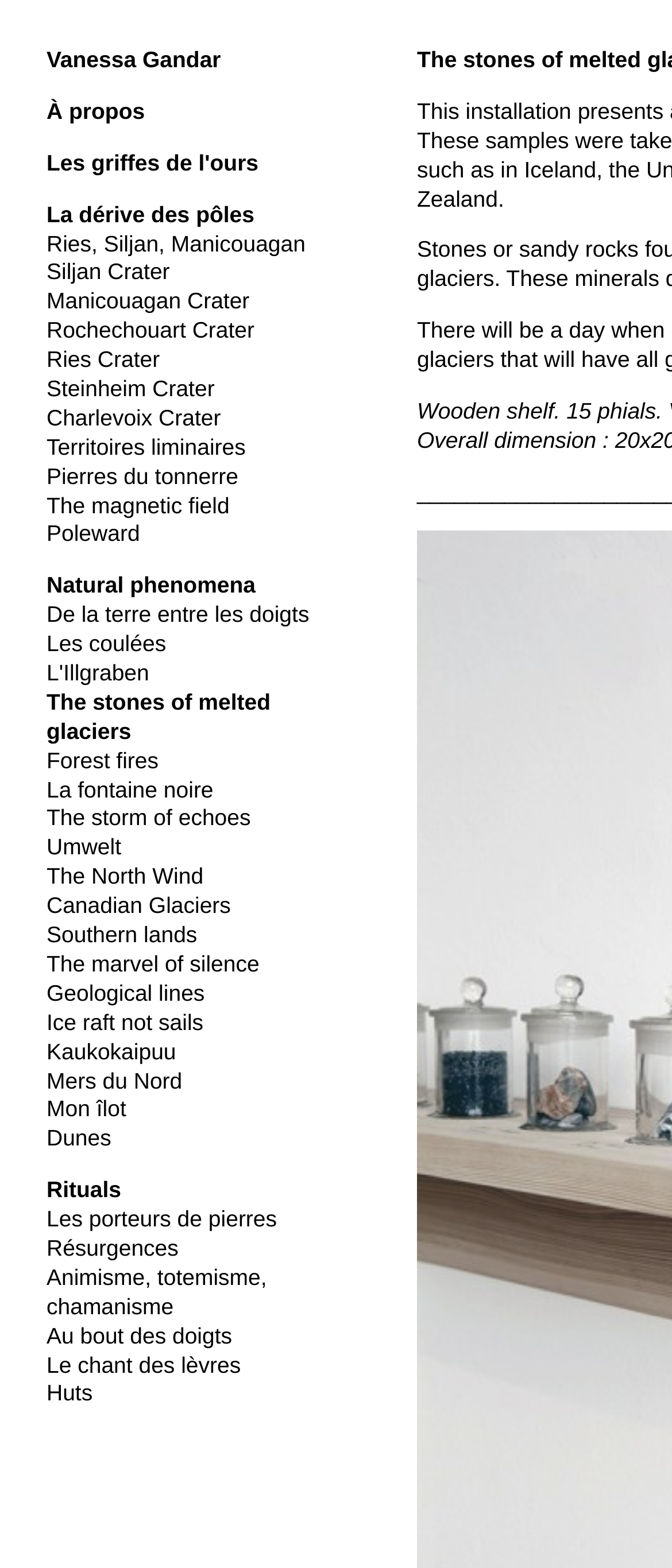What is the last link on the webpage?
Using the screenshot, give a one-word or short phrase answer.

Huts